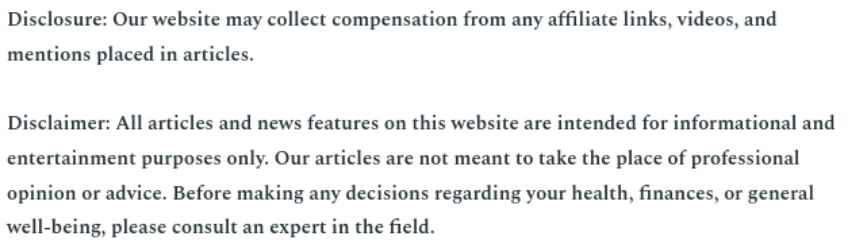Provide a brief response in the form of a single word or phrase:
What is the purpose of the additional resources provided?

To enhance understanding